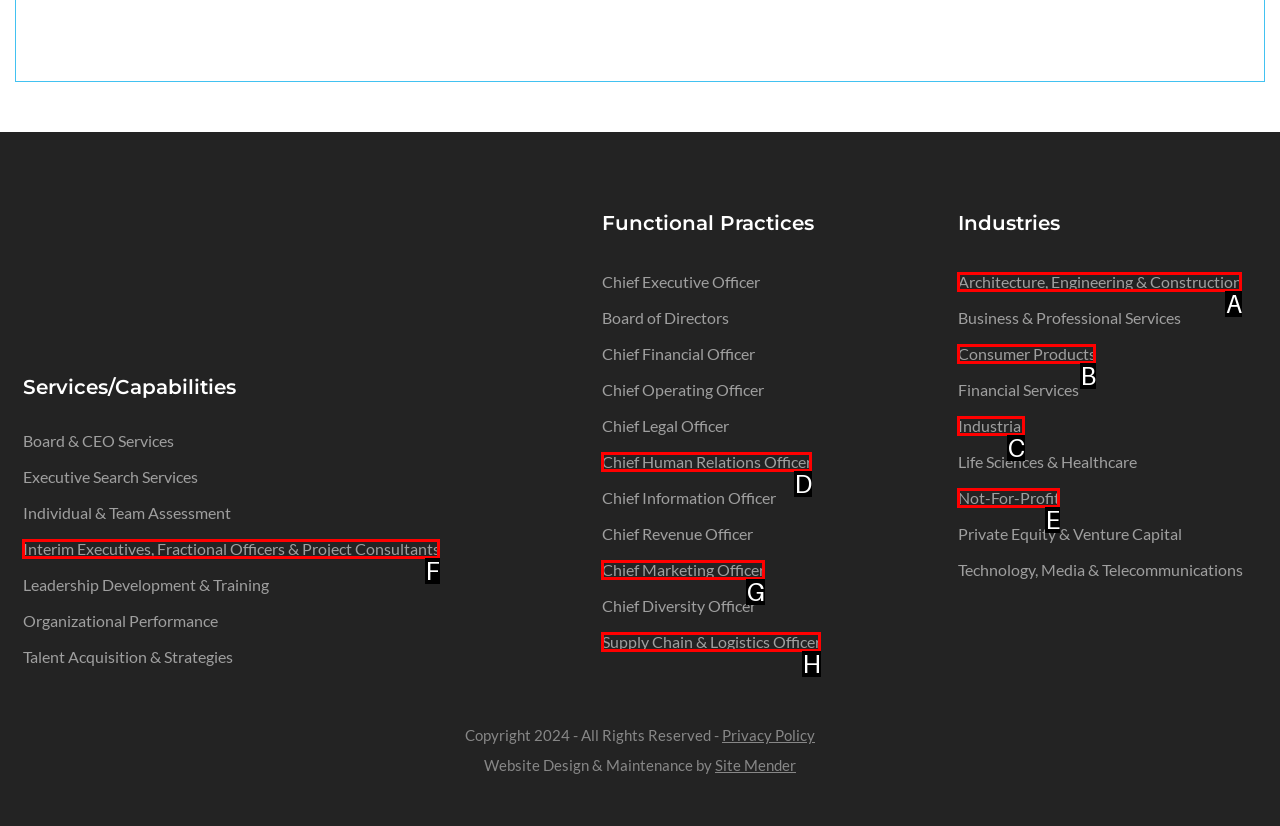Determine the option that best fits the description: Not-For-Profit
Reply with the letter of the correct option directly.

E